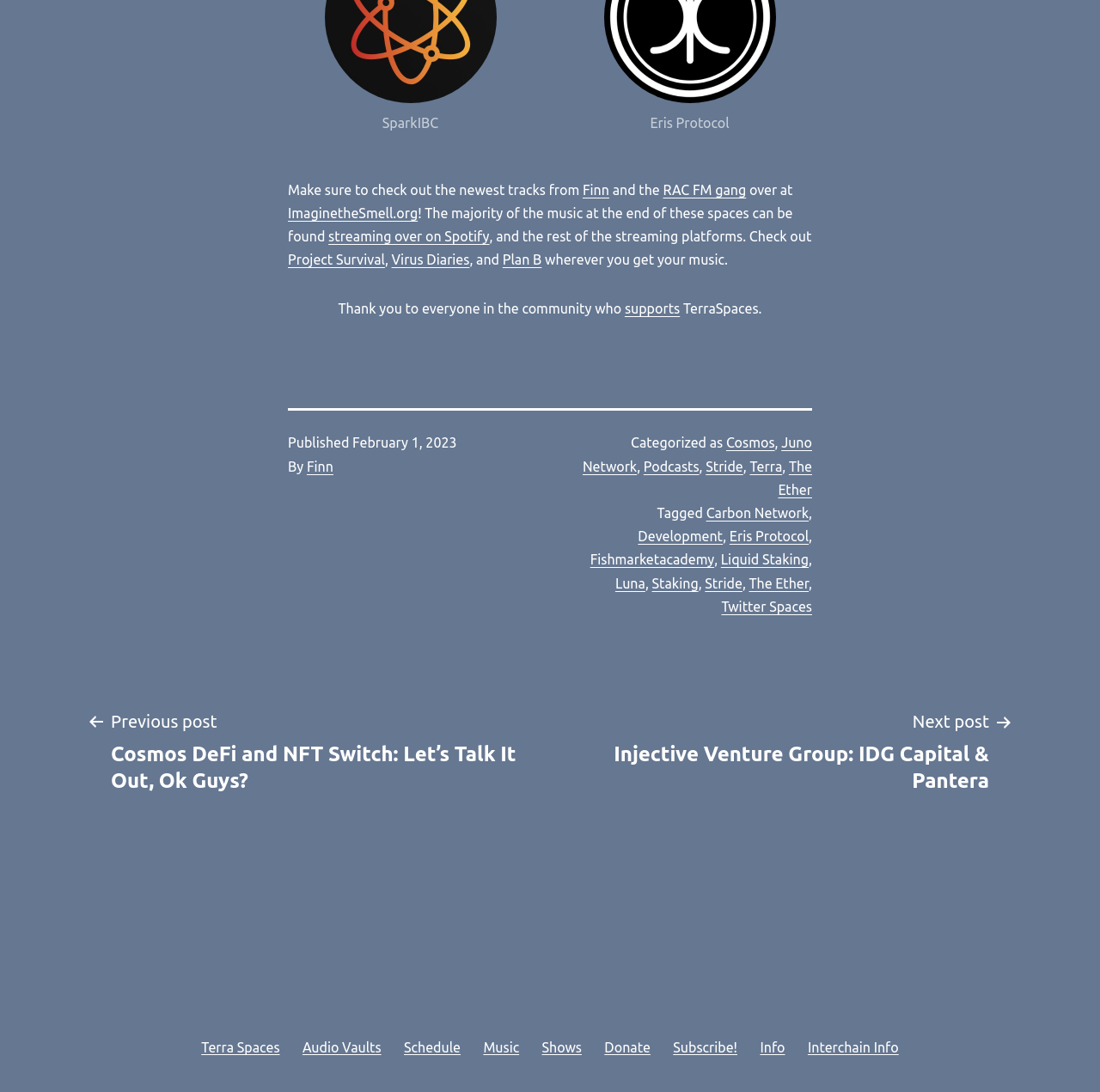Please identify the coordinates of the bounding box for the clickable region that will accomplish this instruction: "Read the post categorized as Cosmos".

[0.66, 0.398, 0.704, 0.413]